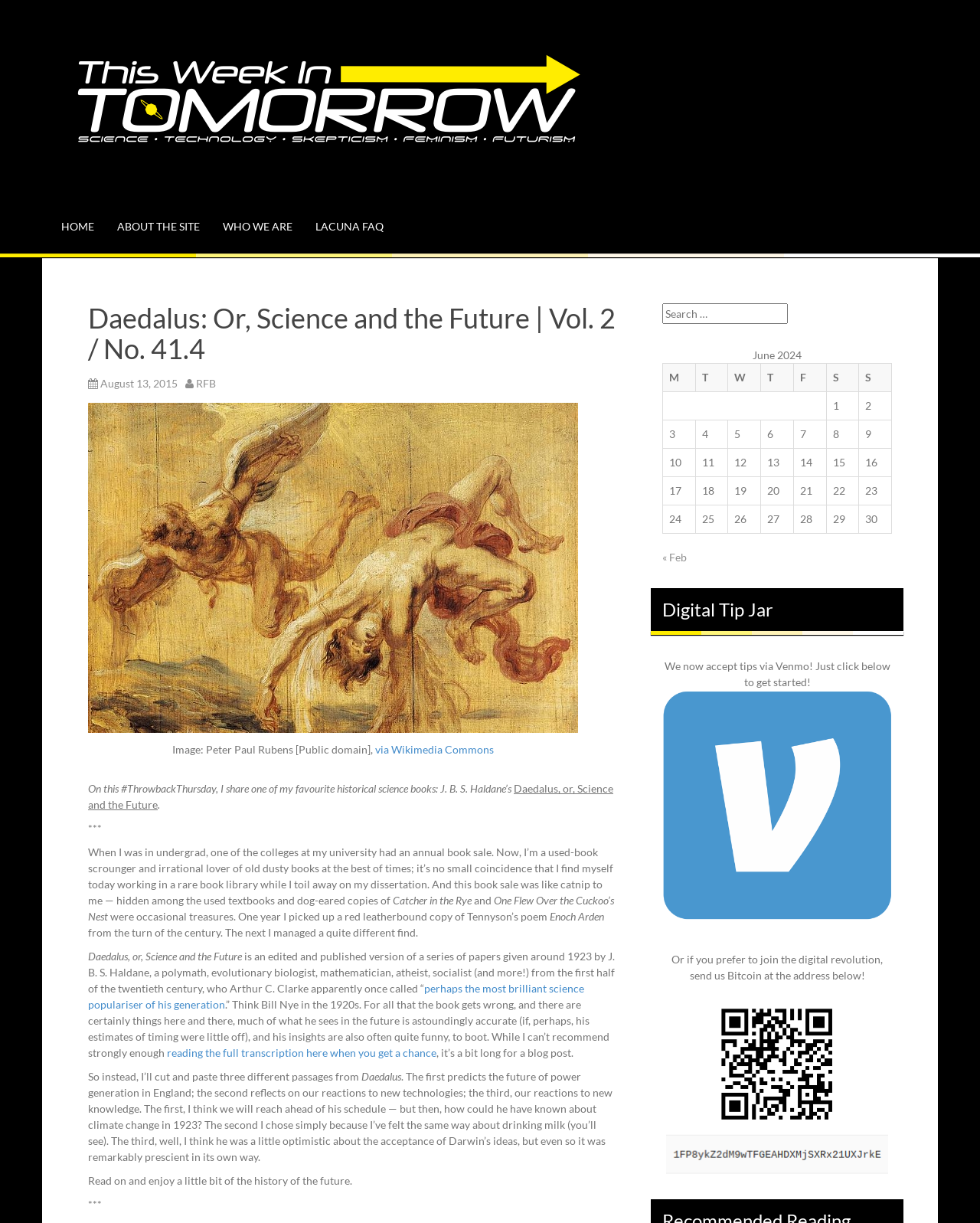Give a concise answer of one word or phrase to the question: 
Who is the author of the book 'Daedalus, or, Science and the Future'?

J. B. S. Haldane